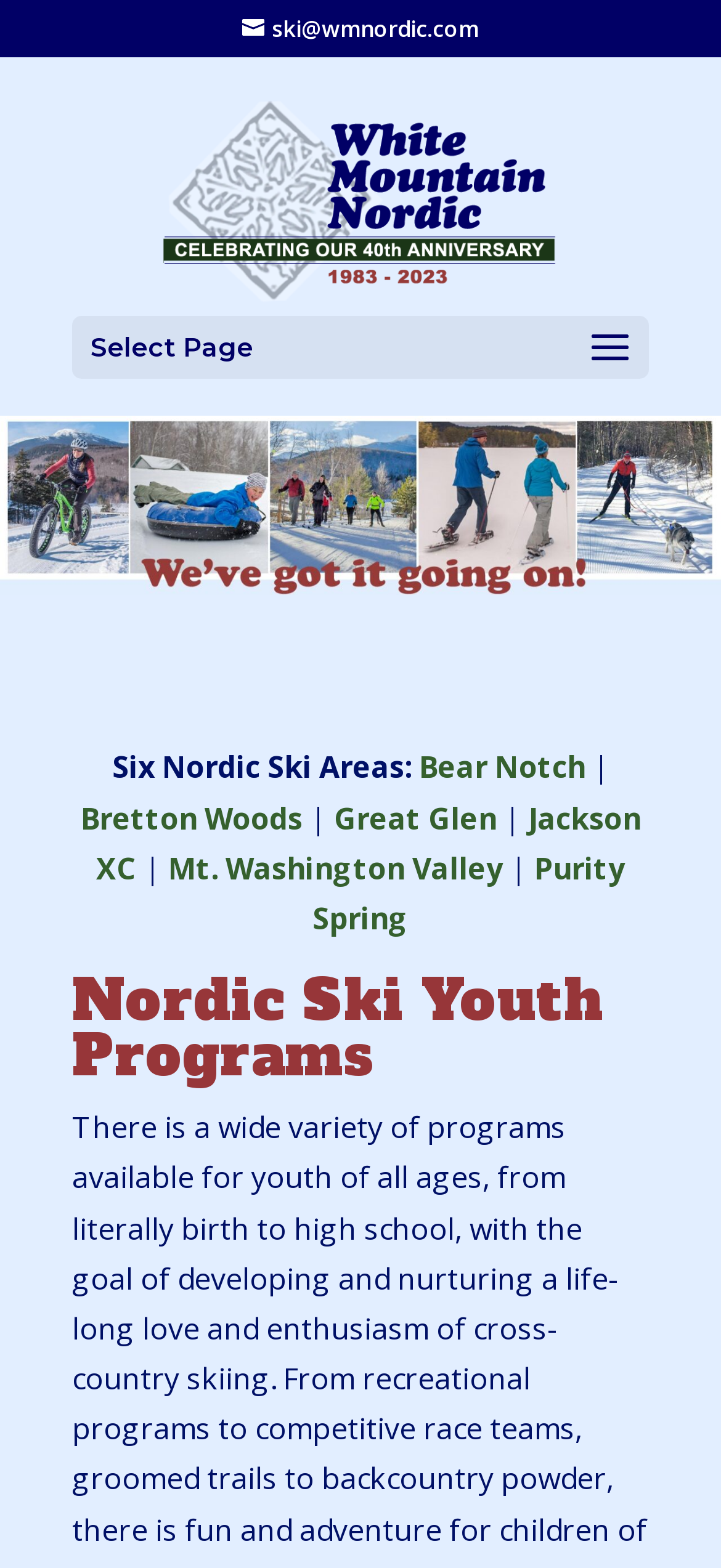Summarize the webpage in an elaborate manner.

The webpage is about Nordic Youth Programs offered at six White Mountain Nordic areas. At the top, there is a link to an email address and a link to the White Mountain Nordic website, accompanied by a logo image. Below these links, there is a dropdown menu labeled "Select Page". 

A large image takes up most of the top half of the page, showcasing various winter activities such as cross-country skiing, fat-tire biking, tubing, snowshoeing, and skijoring at the six Nordic areas.

Below the image, there is a heading that reads "Six Nordic Ski Areas:". This is followed by a list of links to the six areas, which are Bear Notch, Bretton Woods, Great Glen, Jackson XC, Mt. Washington Valley, and Purity Spring. The links are separated by vertical pipes. 

Further down, there is a larger heading that reads "Nordic Ski Youth Programs", which is the main topic of the webpage.